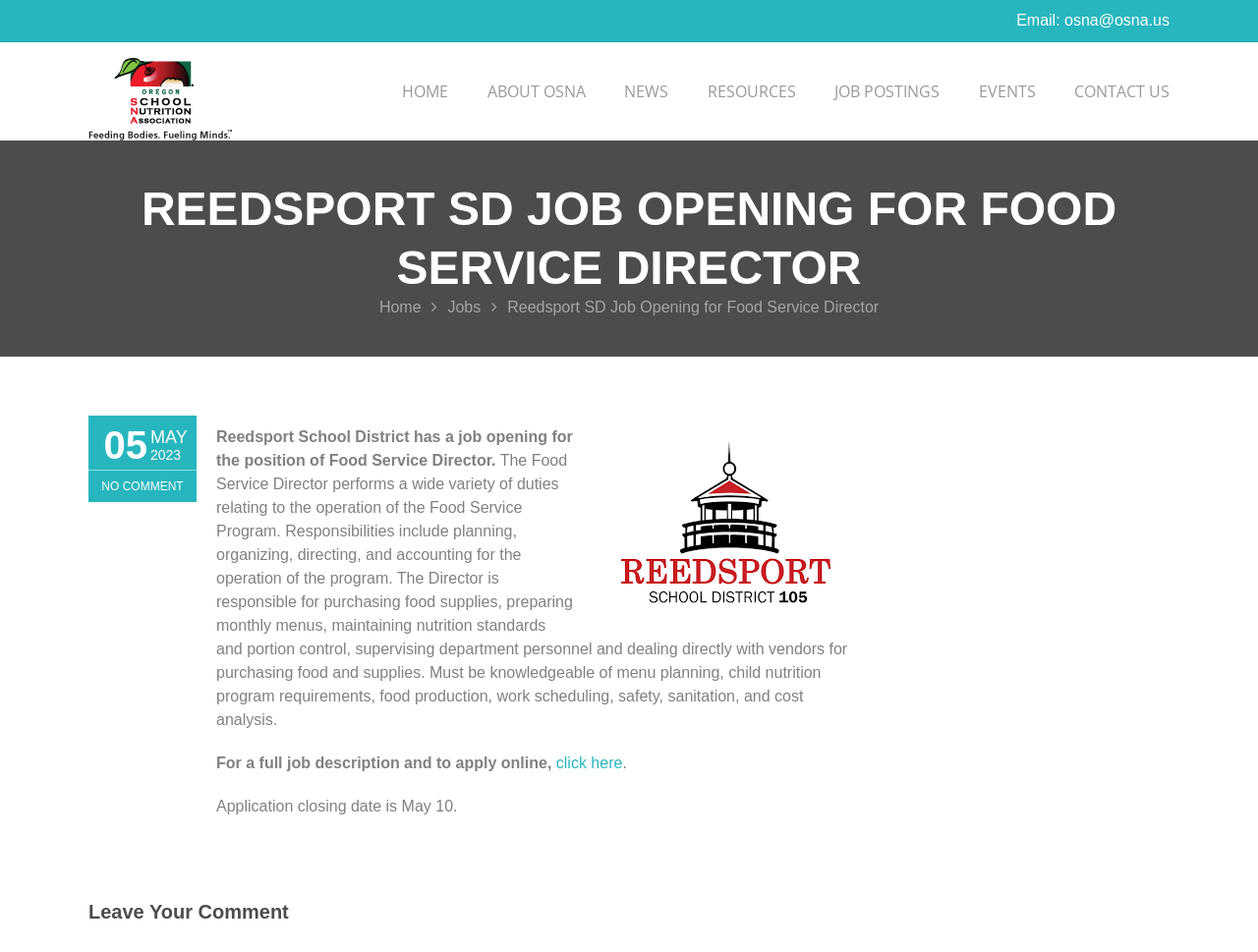Find the bounding box coordinates corresponding to the UI element with the description: "About OSNA". The coordinates should be formatted as [left, top, right, bottom], with values as floats between 0 and 1.

[0.359, 0.044, 0.465, 0.148]